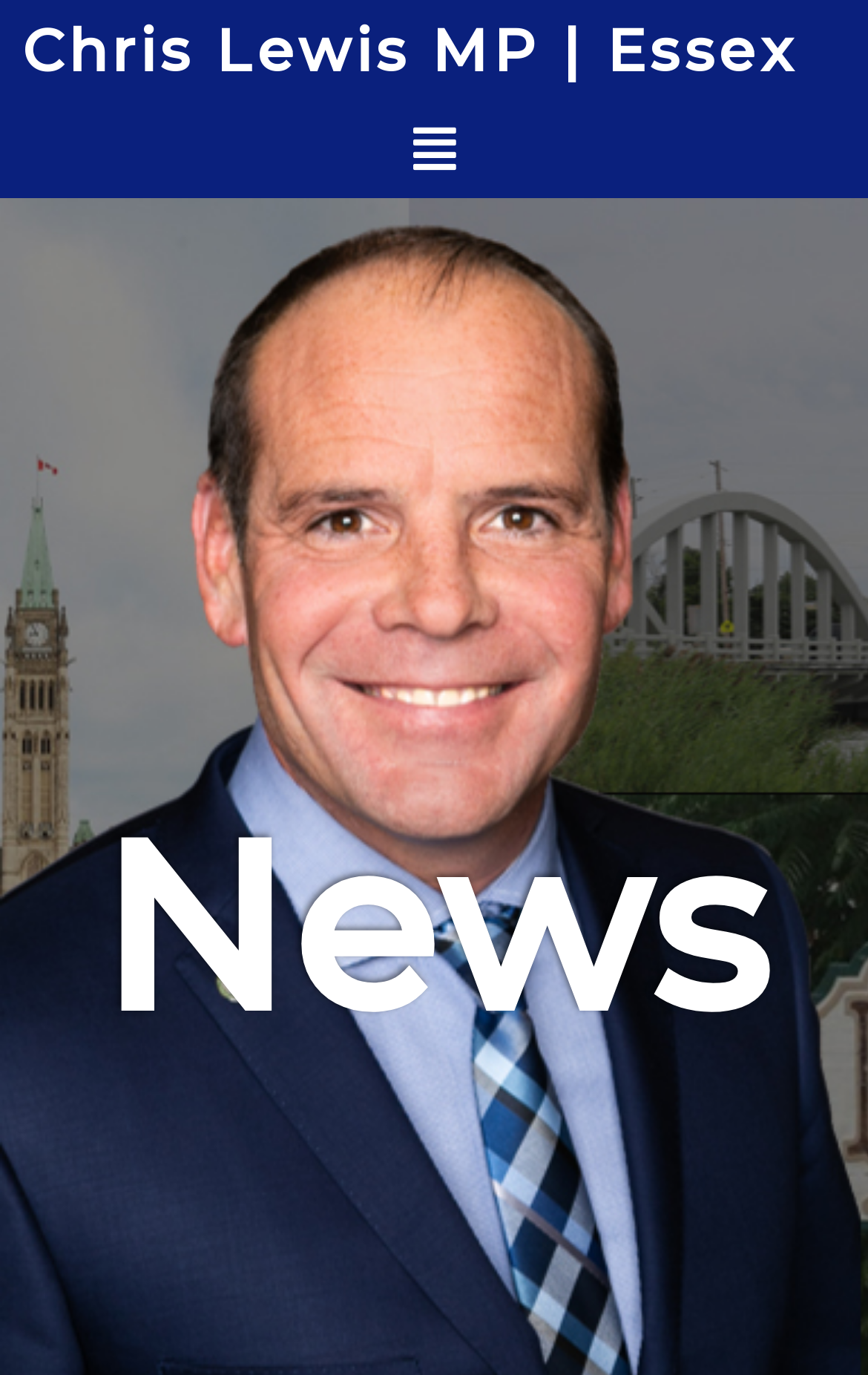Find the bounding box coordinates for the HTML element described in this sentence: "Chris Lewis MP | Essex". Provide the coordinates as four float numbers between 0 and 1, in the format [left, top, right, bottom].

[0.026, 0.011, 0.918, 0.063]